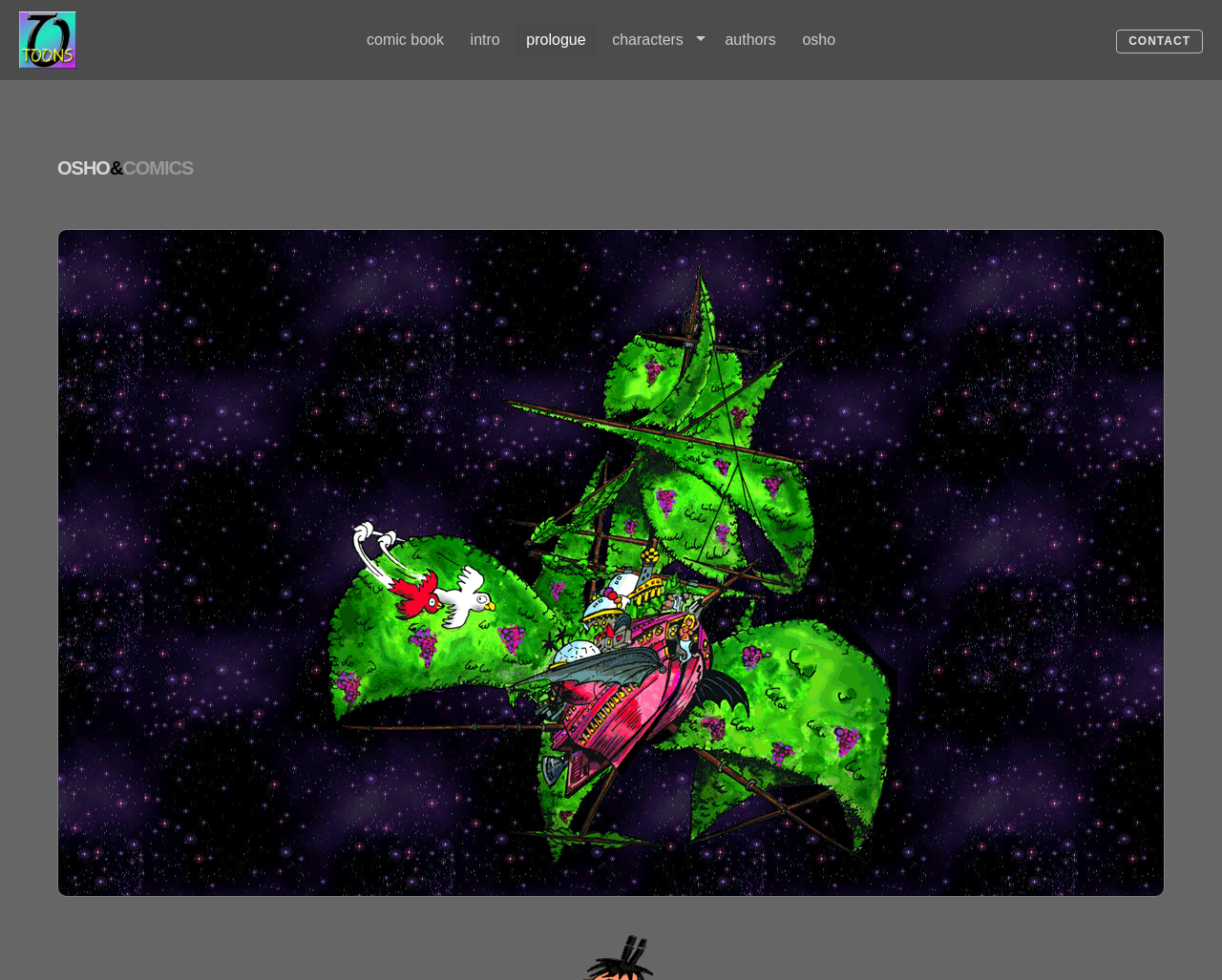What is the purpose of the 'CONTACT' link?
Please provide a single word or phrase answer based on the image.

To contact the website